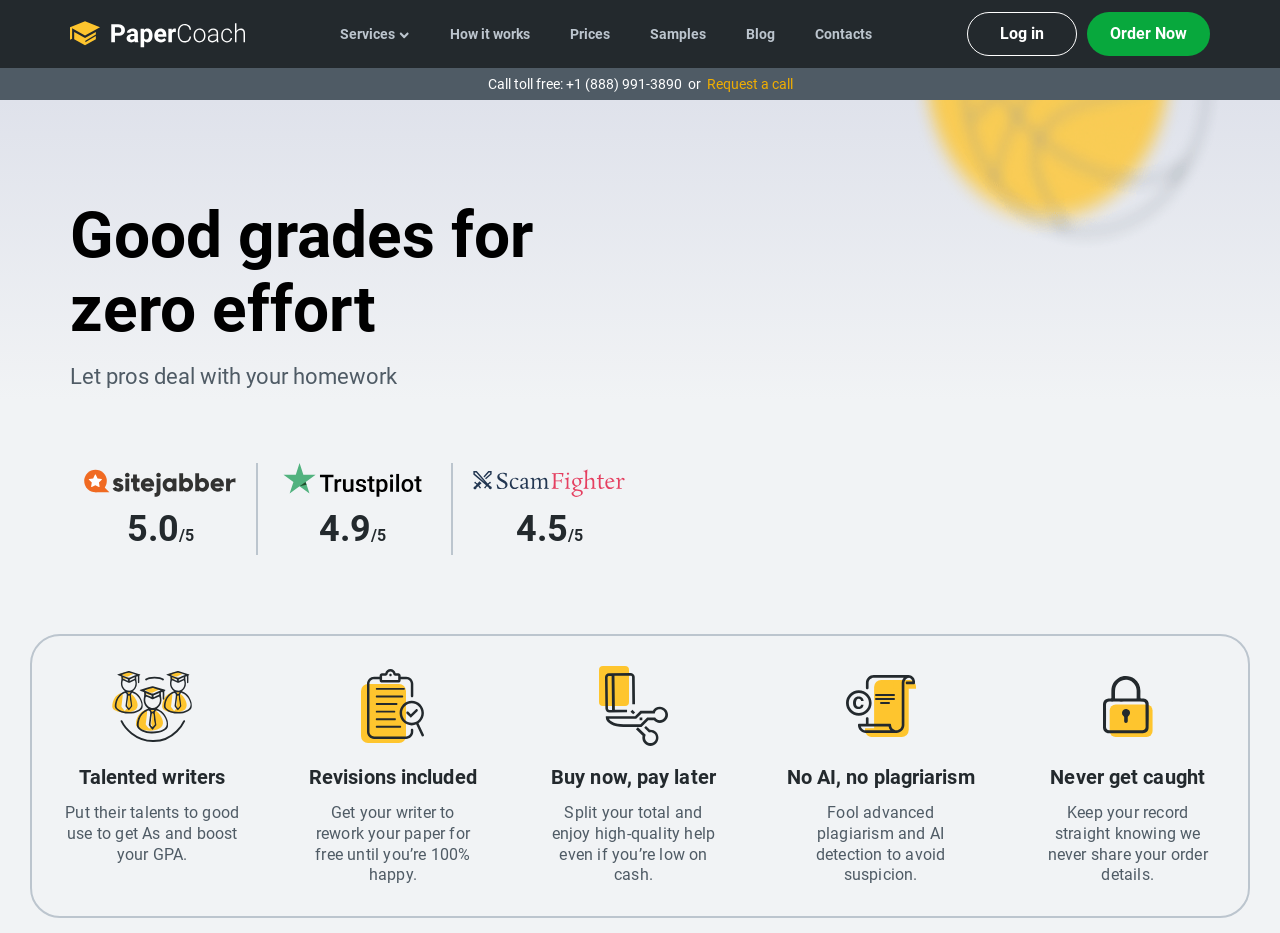Analyze the image and give a detailed response to the question:
What is the purpose of the website?

The purpose of the website is to provide expert help with papers, allowing users to get high-quality help with their homework and assignments, as stated in the various sections of the webpage.